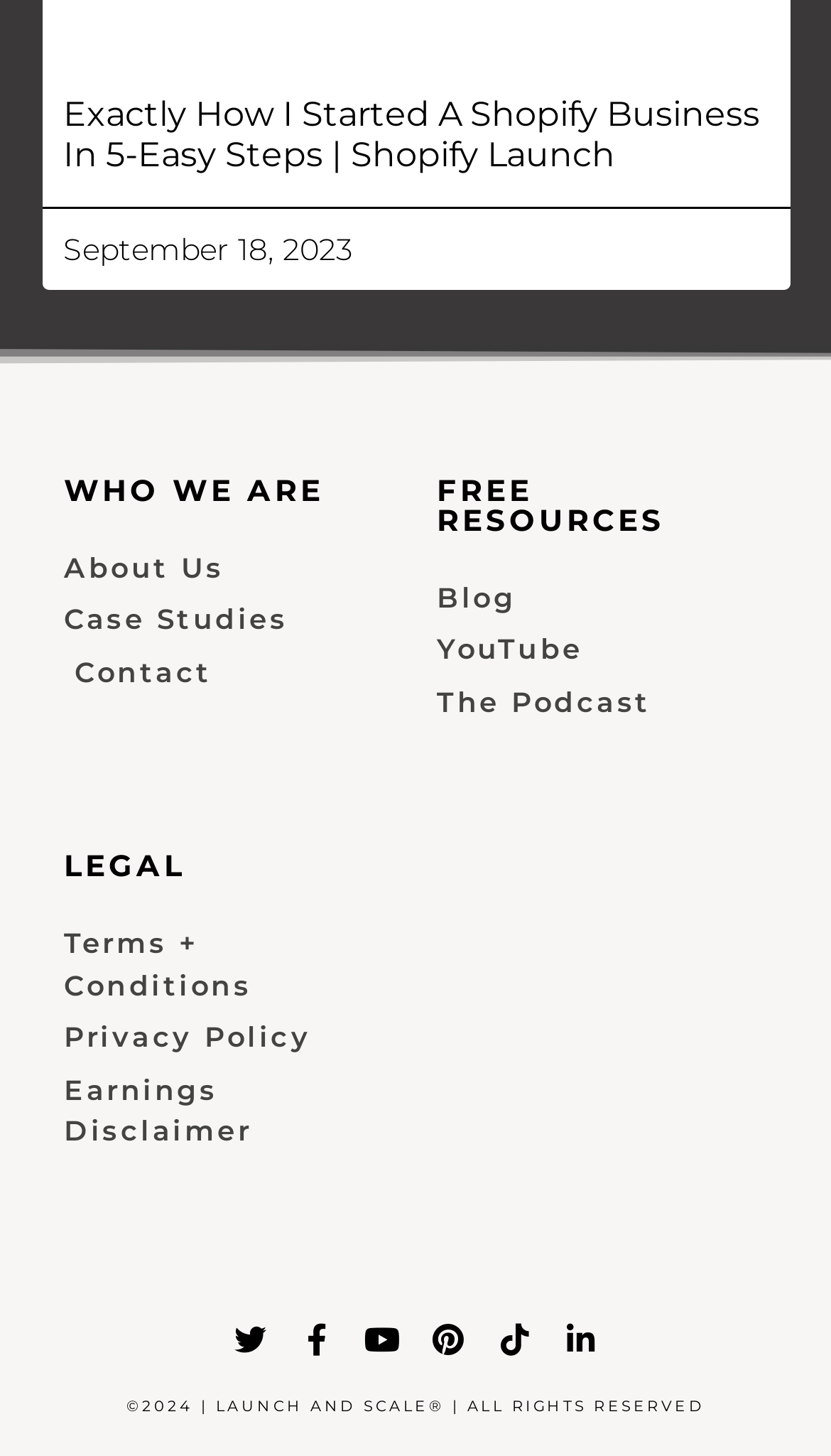Identify the bounding box for the described UI element. Provide the coordinates in (top-left x, top-left y, bottom-right x, bottom-right y) format with values ranging from 0 to 1: The Podcast

[0.526, 0.468, 0.923, 0.497]